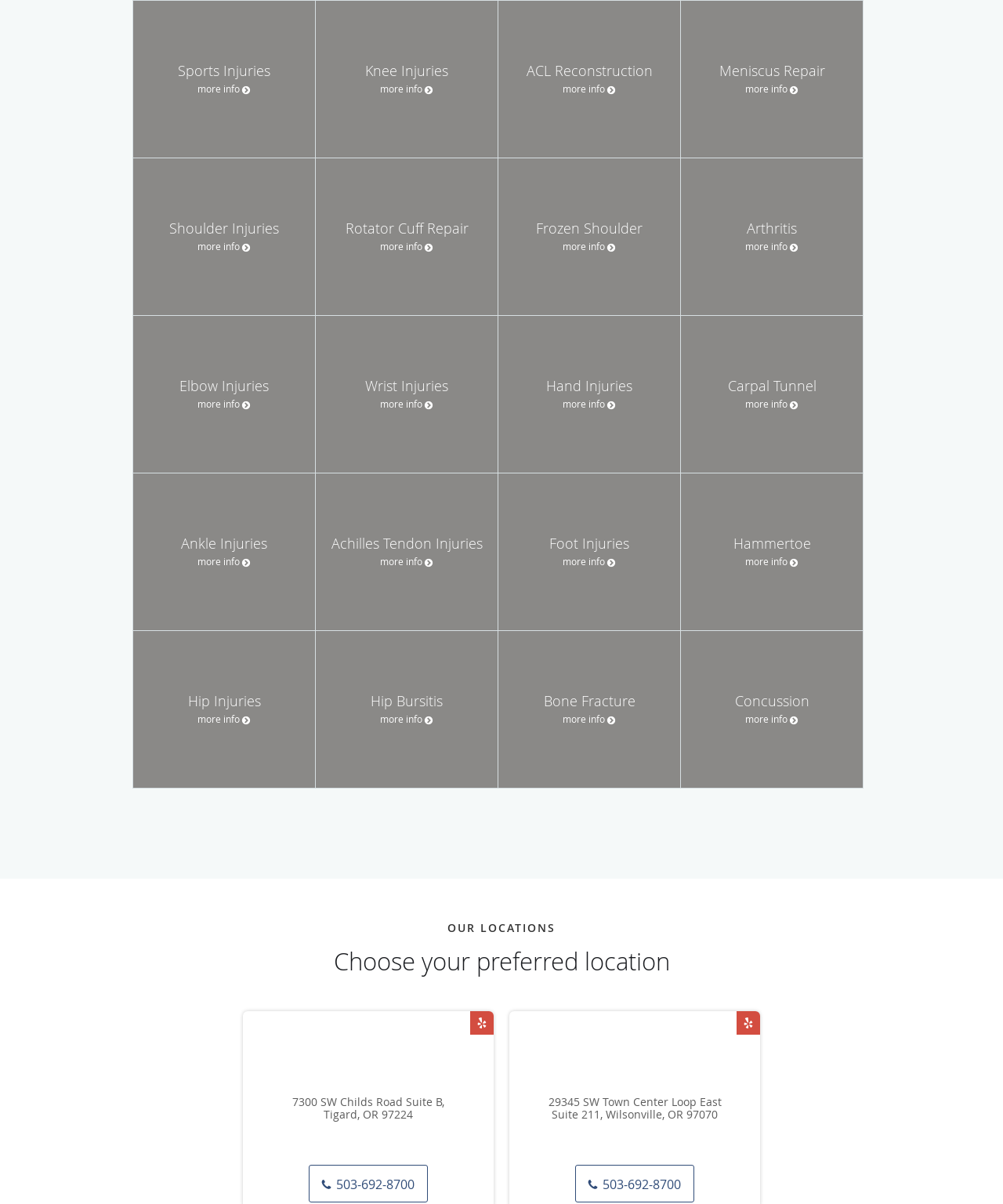What is the purpose of the links with 'more info' text?
Please look at the screenshot and answer in one word or a short phrase.

To provide more information